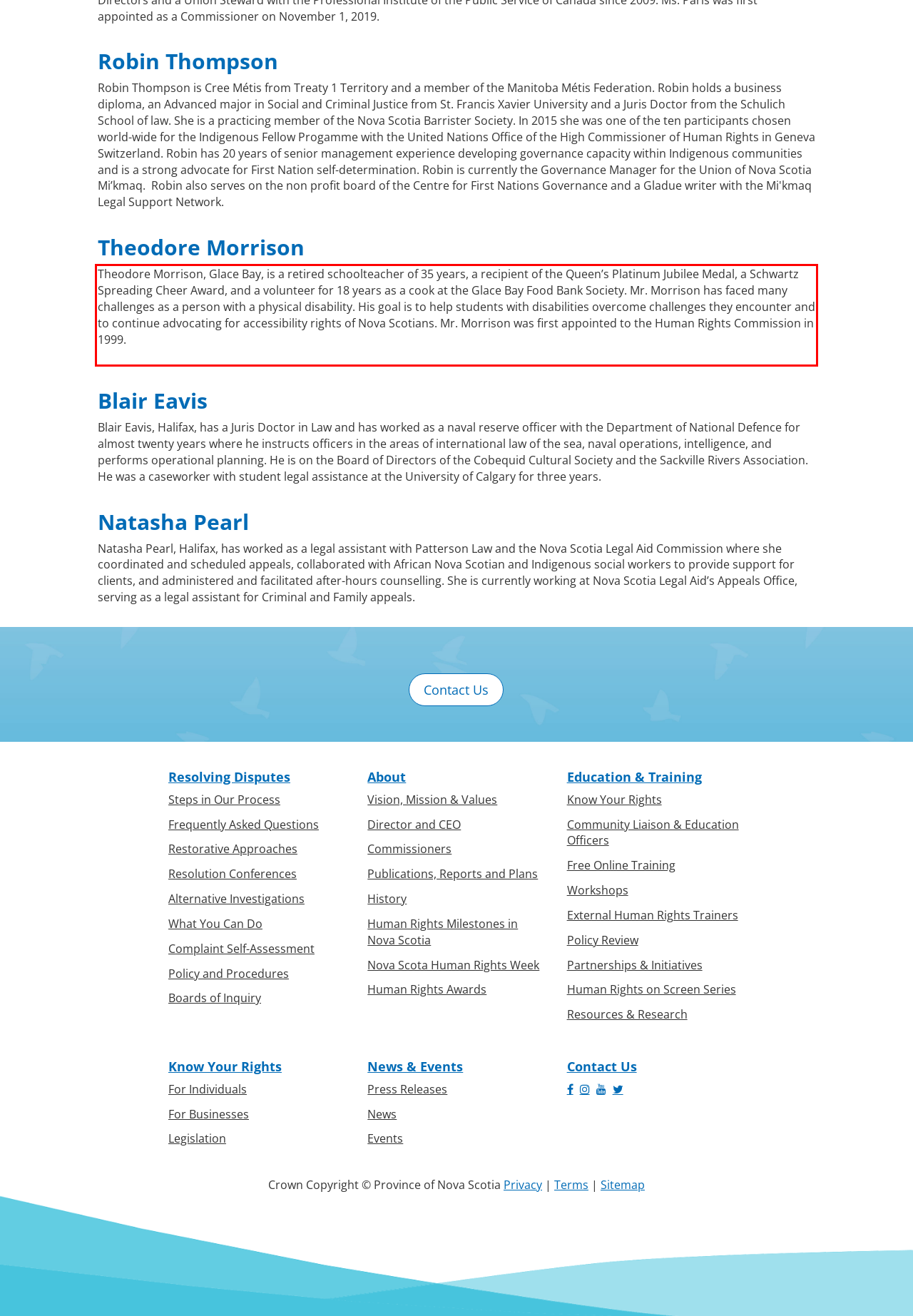You are provided with a screenshot of a webpage featuring a red rectangle bounding box. Extract the text content within this red bounding box using OCR.

Theodore Morrison, Glace Bay, is a retired schoolteacher of 35 years, a recipient of the Queen’s Platinum Jubilee Medal, a Schwartz Spreading Cheer Award, and a volunteer for 18 years as a cook at the Glace Bay Food Bank Society. Mr. Morrison has faced many challenges as a person with a physical disability. His goal is to help students with disabilities overcome challenges they encounter and to continue advocating for accessibility rights of Nova Scotians. Mr. Morrison was first appointed to the Human Rights Commission in 1999.